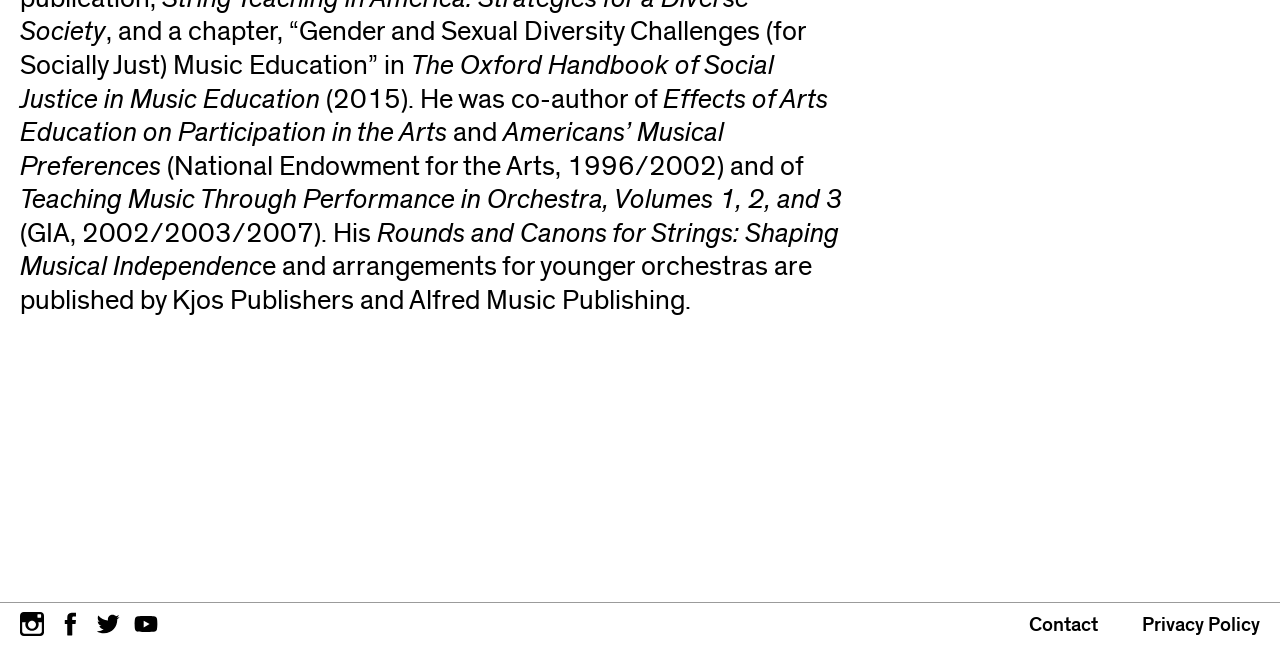What is the name of the handbook co-authored by the author?
Based on the image, provide your answer in one word or phrase.

The Oxford Handbook of Social Justice in Music Education